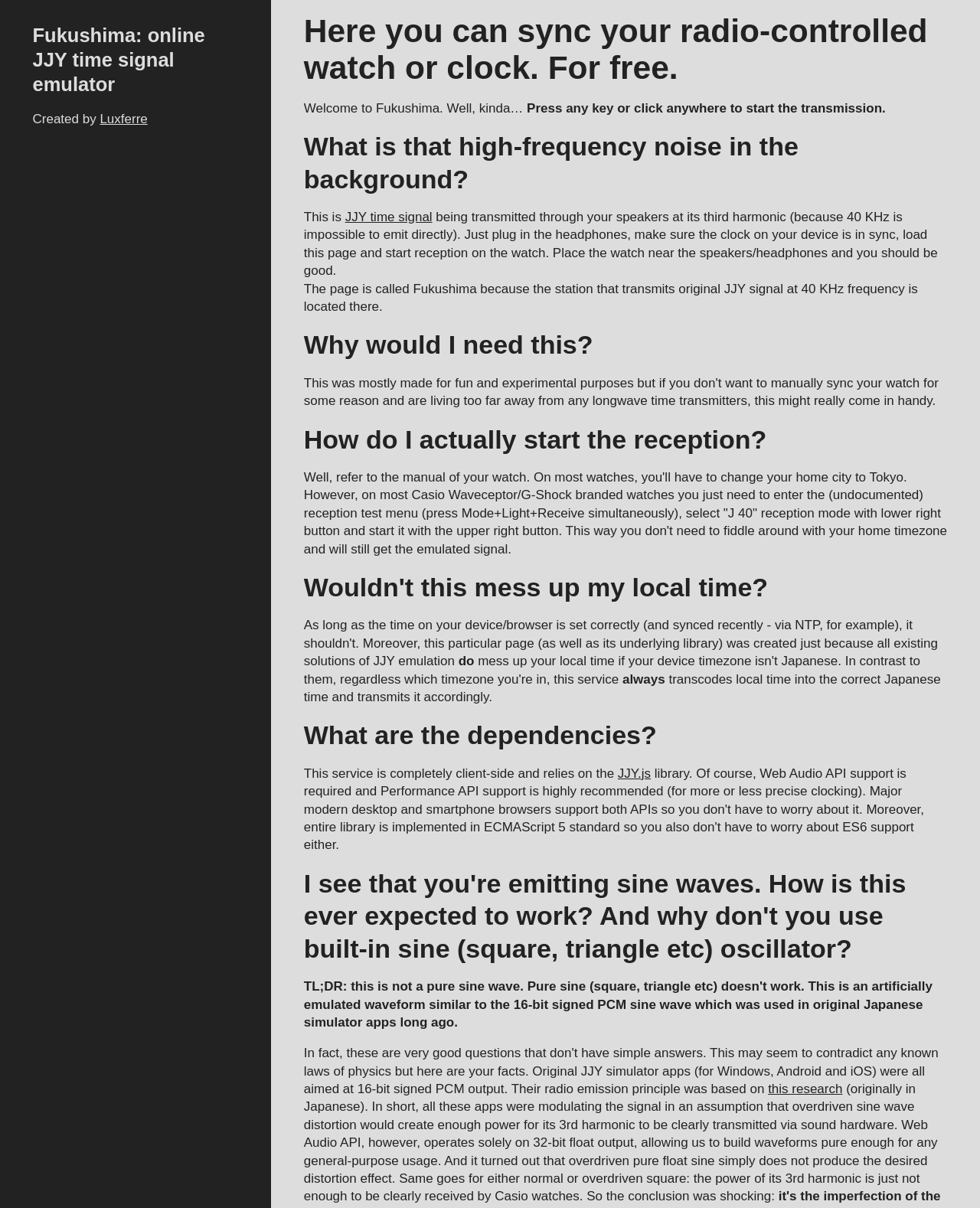Produce an extensive caption that describes everything on the webpage.

The webpage is about an online JJY time signal emulator, specifically designed for syncing radio-controlled watches or clocks. At the top, there is a heading that reads "Fukushima: online JJY time signal emulator" followed by a static text "Created by" and a link to "Luxferre". 

Below this, there is a prominent heading that invites users to sync their radio-controlled watches or clocks for free. A static text then welcomes users to Fukushima, and another text instructs them to press any key or click anywhere to start the transmission.

The webpage is divided into sections, each with a heading that addresses a specific question or topic. The first section explains the high-frequency noise in the background, which is the JJY time signal being transmitted through the speakers at its third harmonic. 

The following sections answer questions such as "Why would I need this?", "How do I actually start the reception?", and "Wouldn't this mess up my local time?". The answers provide detailed explanations and instructions, including specific steps for Casio Waveceptor/G-Shock branded watches.

Further down, there are sections that discuss the dependencies of the service, which is completely client-side and relies on JJY.js, and another section that explains the technical aspects of emitting sine waves and why built-in sine oscillators are not used.

Throughout the webpage, there are several links to external resources, including "JJY time signal" and "this research", which provide additional information on the topic. Overall, the webpage is informative and provides detailed instructions and explanations for users who want to sync their radio-controlled watches or clocks using the online JJY time signal emulator.